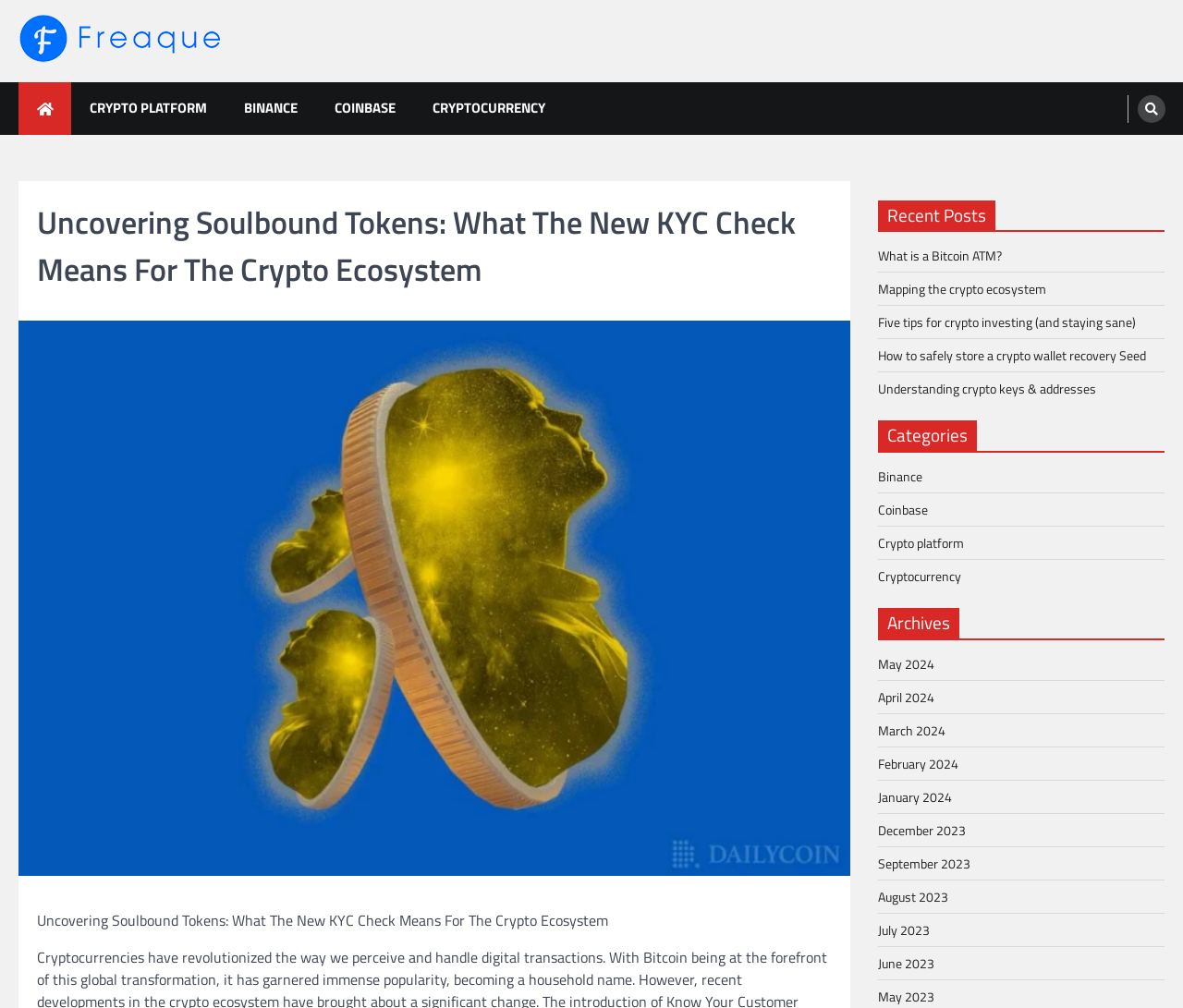Find the bounding box coordinates for the area that must be clicked to perform this action: "Read the article 'What is a Bitcoin ATM?'".

[0.742, 0.244, 0.847, 0.264]